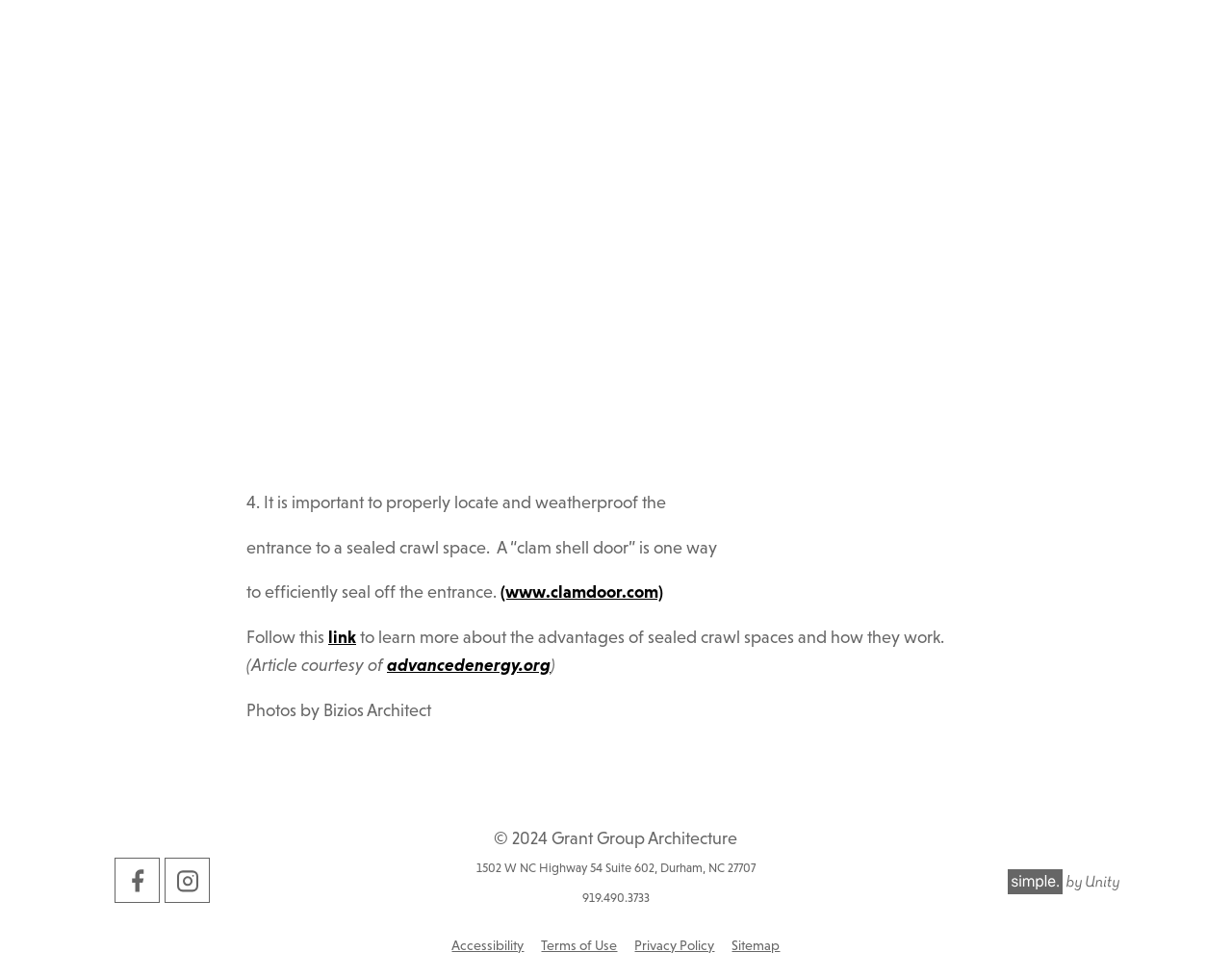Identify the bounding box coordinates of the element to click to follow this instruction: 'follow Grant Group Architecture on Facebook'. Ensure the coordinates are four float values between 0 and 1, provided as [left, top, right, bottom].

[0.093, 0.877, 0.13, 0.924]